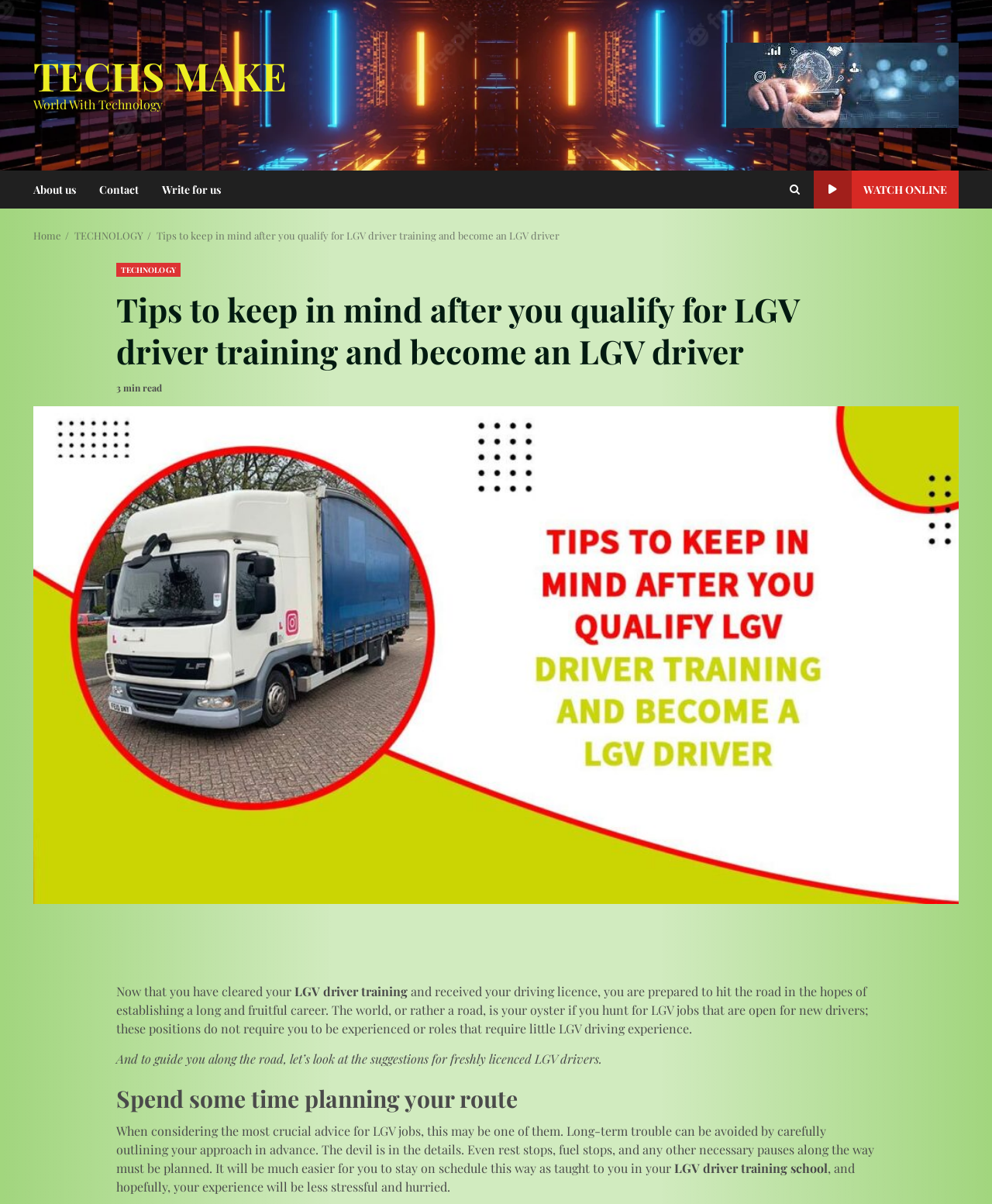Use a single word or phrase to respond to the question:
What is the topic of the current article?

Tips for LGV drivers